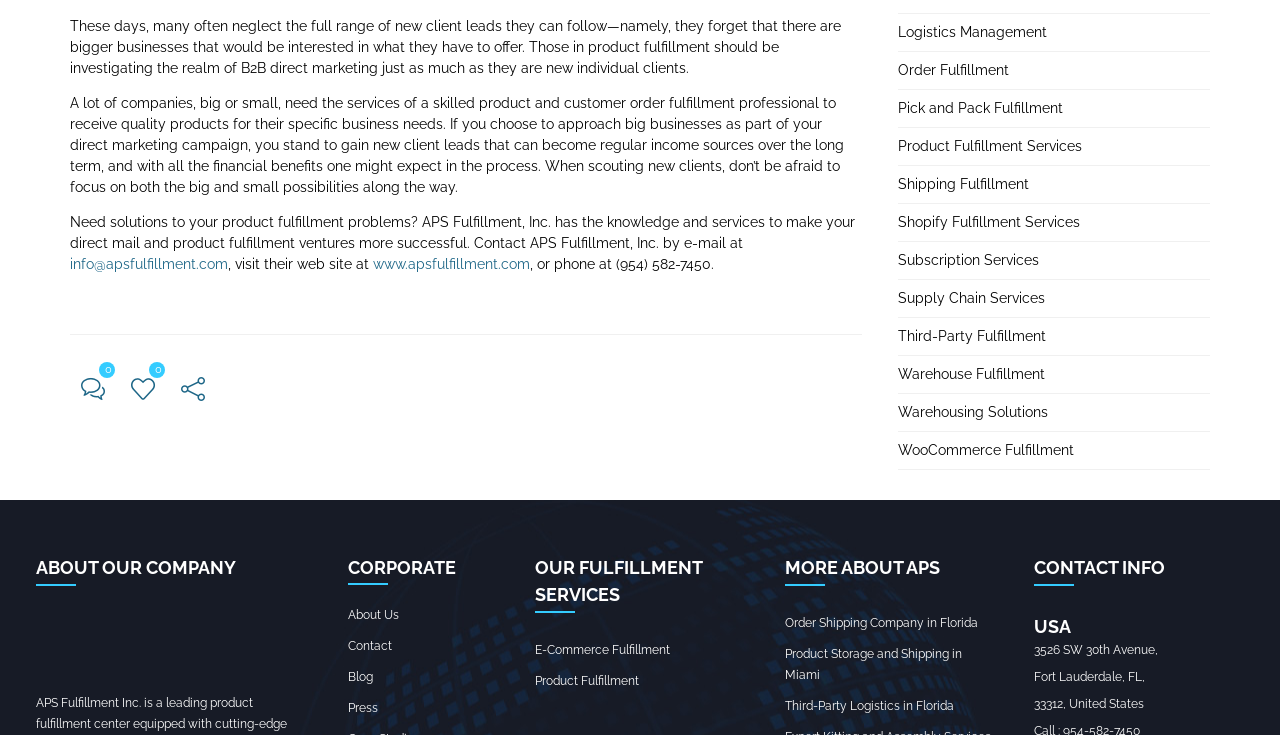Locate the bounding box coordinates of the element I should click to achieve the following instruction: "Learn about Logistics Management".

[0.702, 0.033, 0.818, 0.054]